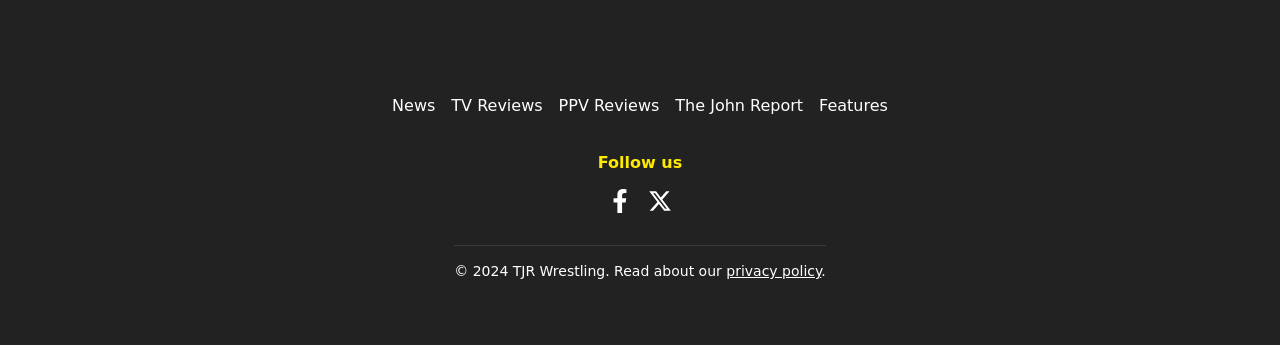Identify the bounding box coordinates necessary to click and complete the given instruction: "Check out The John Report".

[0.528, 0.28, 0.627, 0.335]